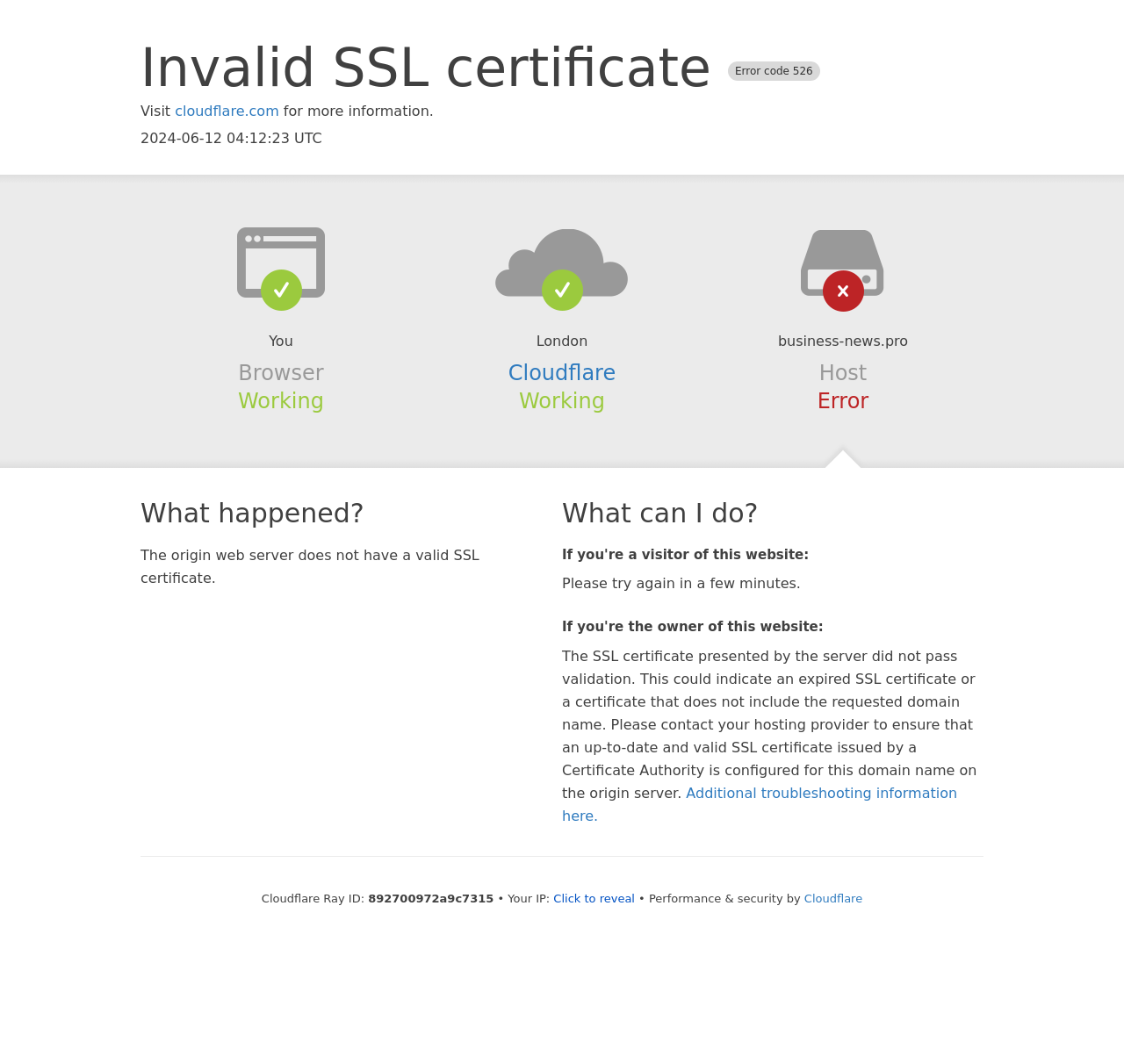What is the error code?
From the screenshot, provide a brief answer in one word or phrase.

526